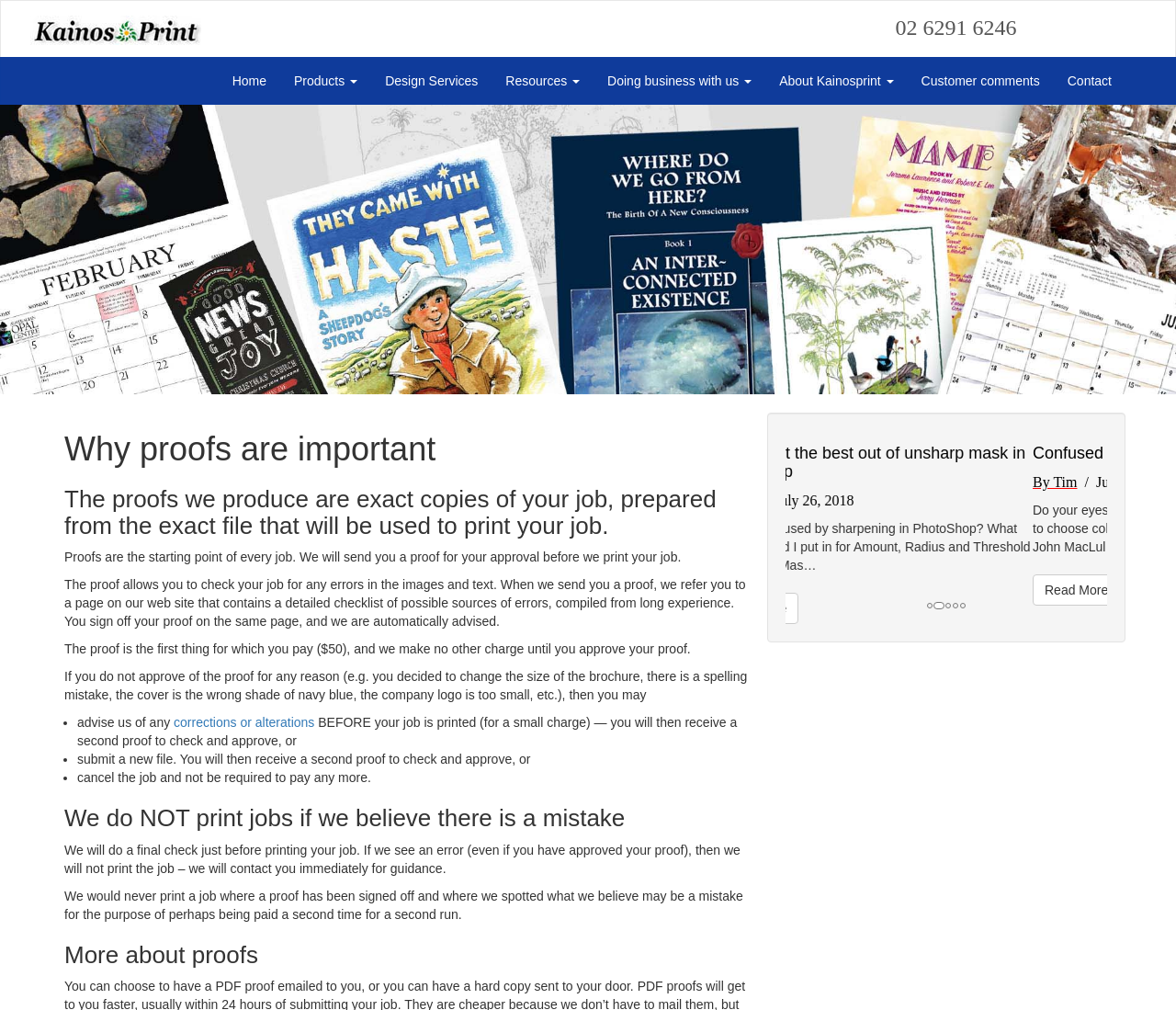Give a detailed account of the webpage, highlighting key information.

The webpage is about Kainosprint, a printing company, and it focuses on the importance of proofs in the printing process. At the top left corner, there is a link to "Kainosprint" with a corresponding image. On the top right corner, there is a phone number "02 6291 6246" displayed. Below the phone number, there is a navigation menu with links to "Home", "Products", "Design Services", "Resources", "Doing business with us", "About Kainosprint", "Customer comments", and "Contact".

The main content of the webpage is divided into sections. The first section has a heading "Why proofs are important" and explains that proofs are exact copies of the job prepared from the exact file that will be used to print the job. This section also describes the purpose of proofs, which is to allow customers to check for errors in images and text before printing.

The next section explains the process of proof approval, including the payment of $50 for the proof and the option to make corrections or alterations before printing. There are three bullet points that outline the options for customers if they do not approve of the proof.

Below this section, there is a heading "We do NOT print jobs if we believe there is a mistake" and a paragraph that explains the company's policy of not printing jobs with errors, even if the customer has approved the proof.

The final section has a heading "More about proofs" and appears to be a teaser for more information about proofs. On the right side of the page, there is a section with a heading "Confused by 'colour profiles' in PhotoShop?" which includes a link to an article, the author's name, and a date. There is also a brief summary of the article and a "Read More" button.